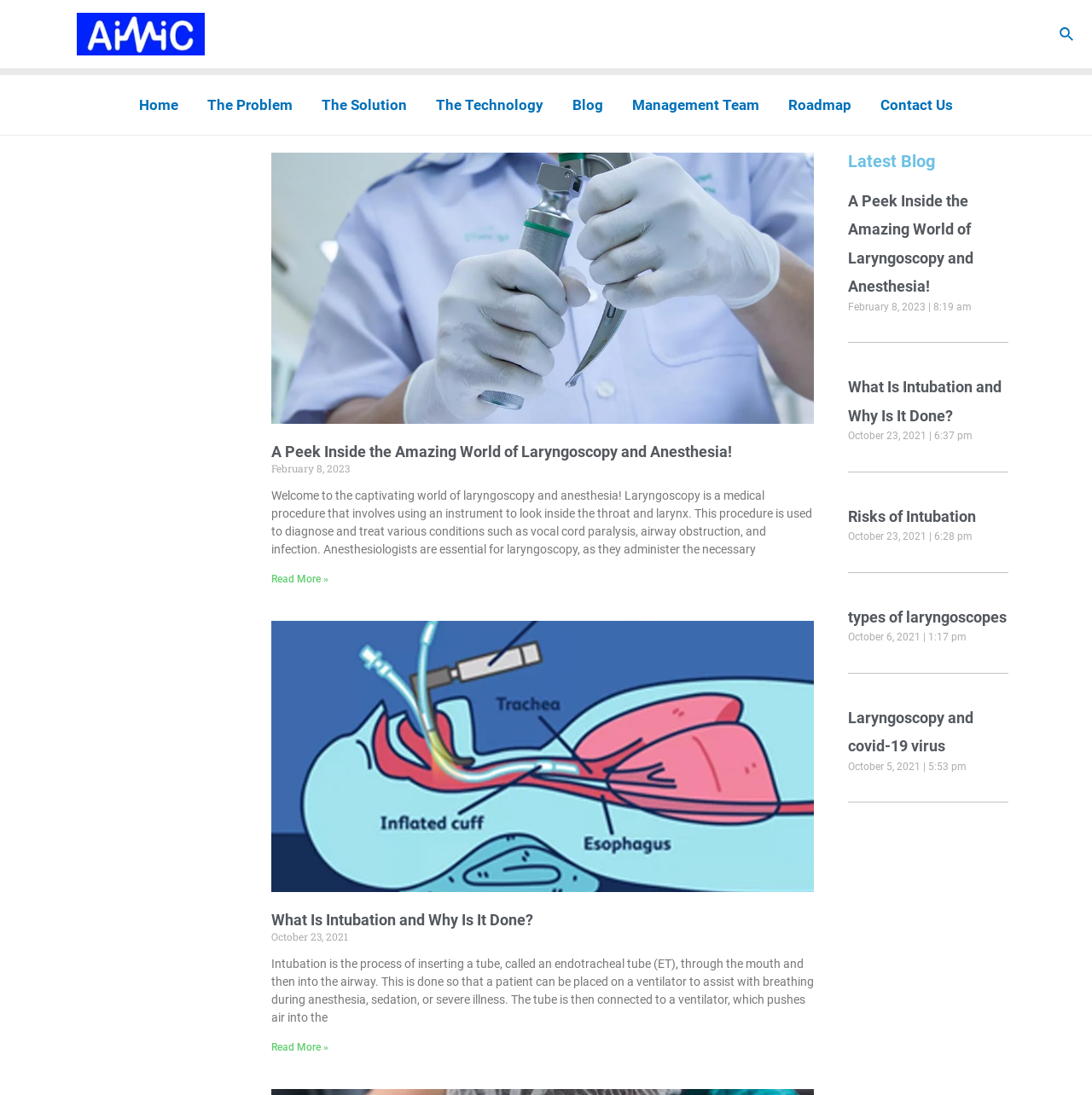How many navigation links are there?
Identify the answer in the screenshot and reply with a single word or phrase.

8